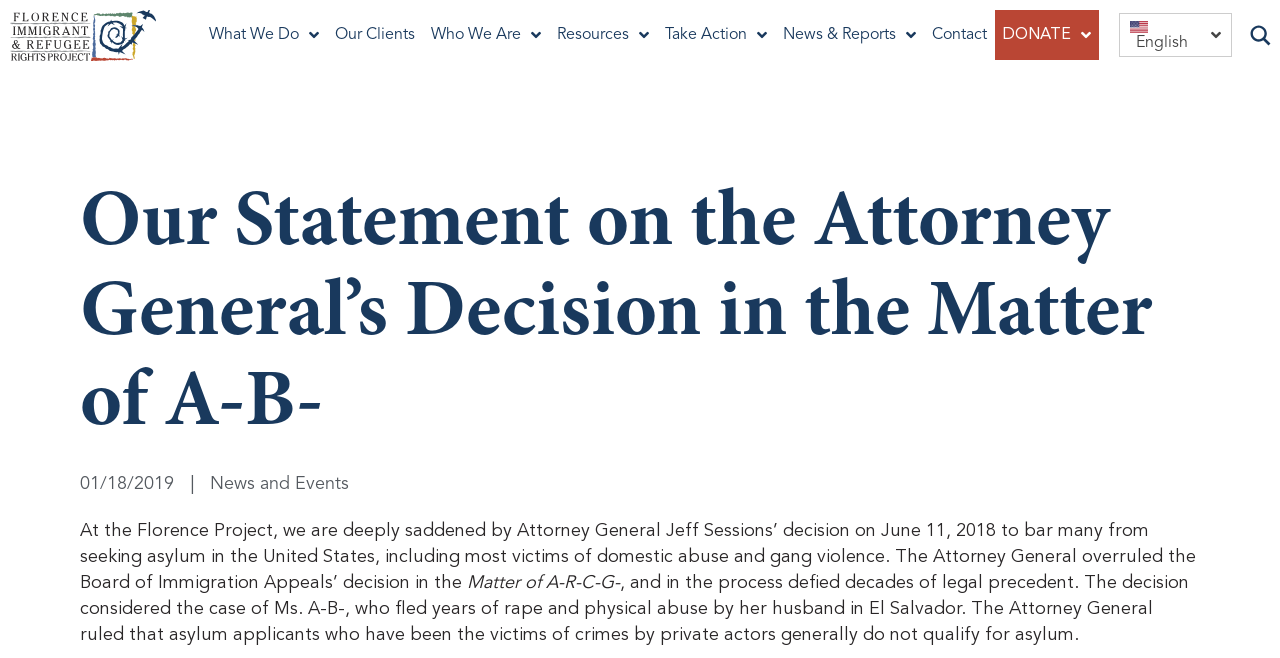What is the topic of the news article?
Answer the question based on the image using a single word or a brief phrase.

Asylum seekers